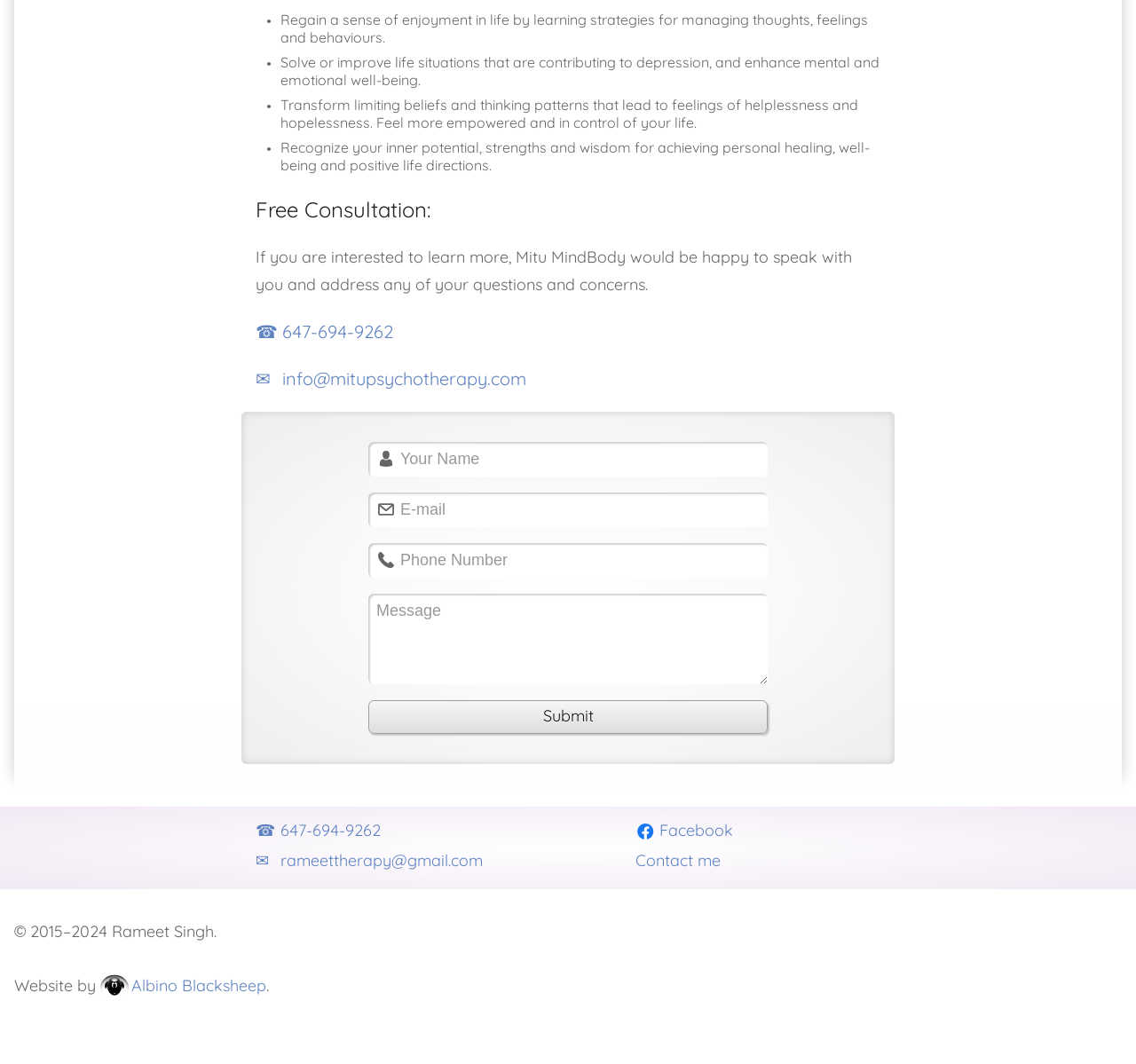Identify the bounding box of the UI element that matches this description: "☎ Phone: 647-694-9262".

[0.225, 0.768, 0.534, 0.796]